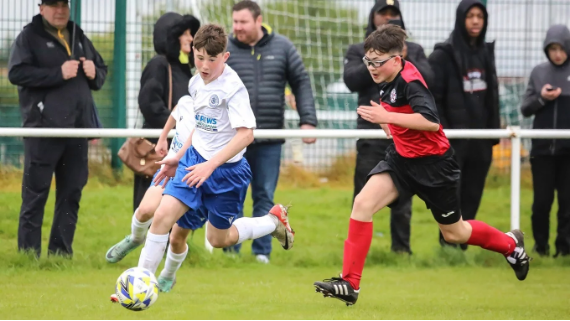Convey a rich and detailed description of the image.

In this energetic scene from a youth football match, two young players are sprinting across the lush green field, showcasing their competitive spirit. The player in white, wearing a jersey emblazoned with a sponsor's logo, is in the lead, skillfully dribbling the soccer ball towards the goal. He displays a determined expression as he focuses on maintaining control and pace. Hot on his heels is the player in a striking red and black uniform, who is pushing himself to keep up, eyes locked on the ball. 

In the background, several spectators are gathered, primarily clad in jackets, indicating a cool day. Their expressions and postures suggest they are intensely watching the match unfold, adding to the atmosphere of excitement and engagement. This image beautifully captures the essence of youth sports, emphasizing teamwork, skill, and the thrill of the game amidst an enthusiastic crowd.